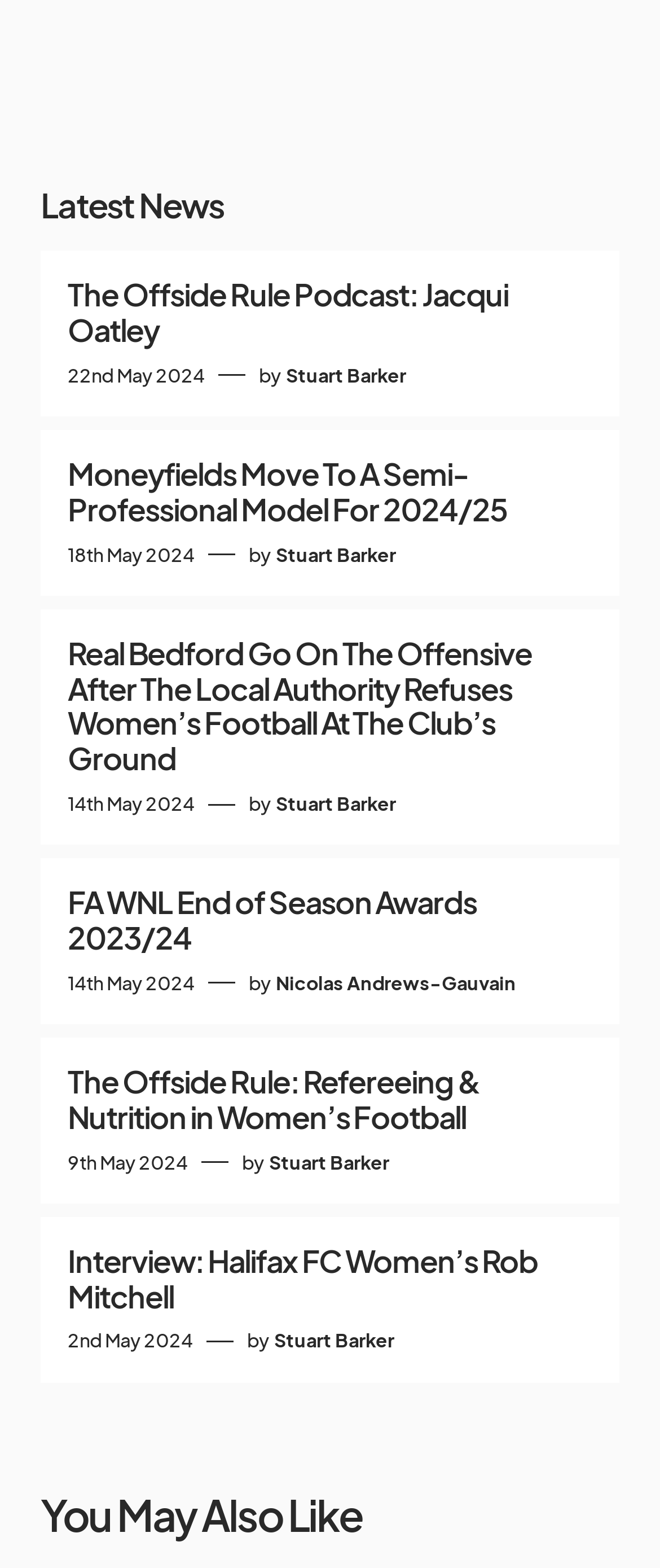What is the title of the first article? Look at the image and give a one-word or short phrase answer.

The Offside Rule Podcast: Jacqui Oatley